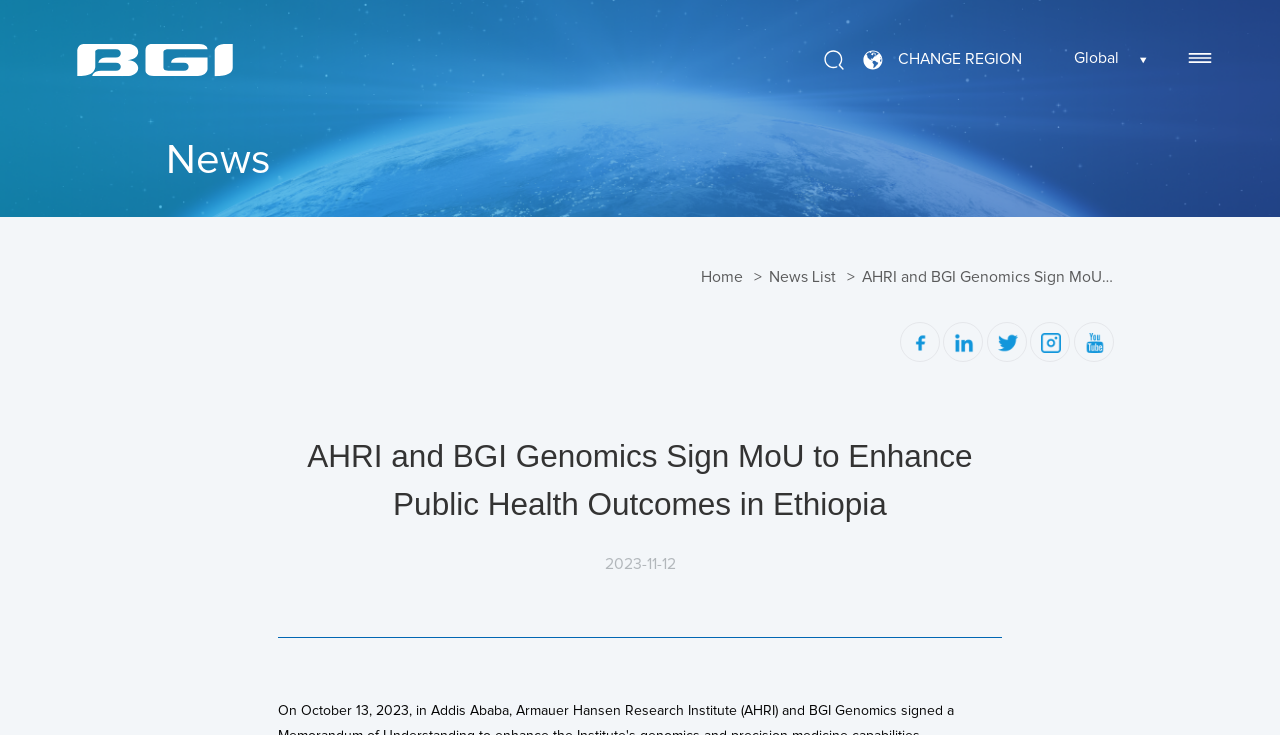What is the title of the news list item?
Based on the image content, provide your answer in one word or a short phrase.

AHRI and BGI Genomics Sign MoU to Enhance Public Health Outcomes in Ethiopia